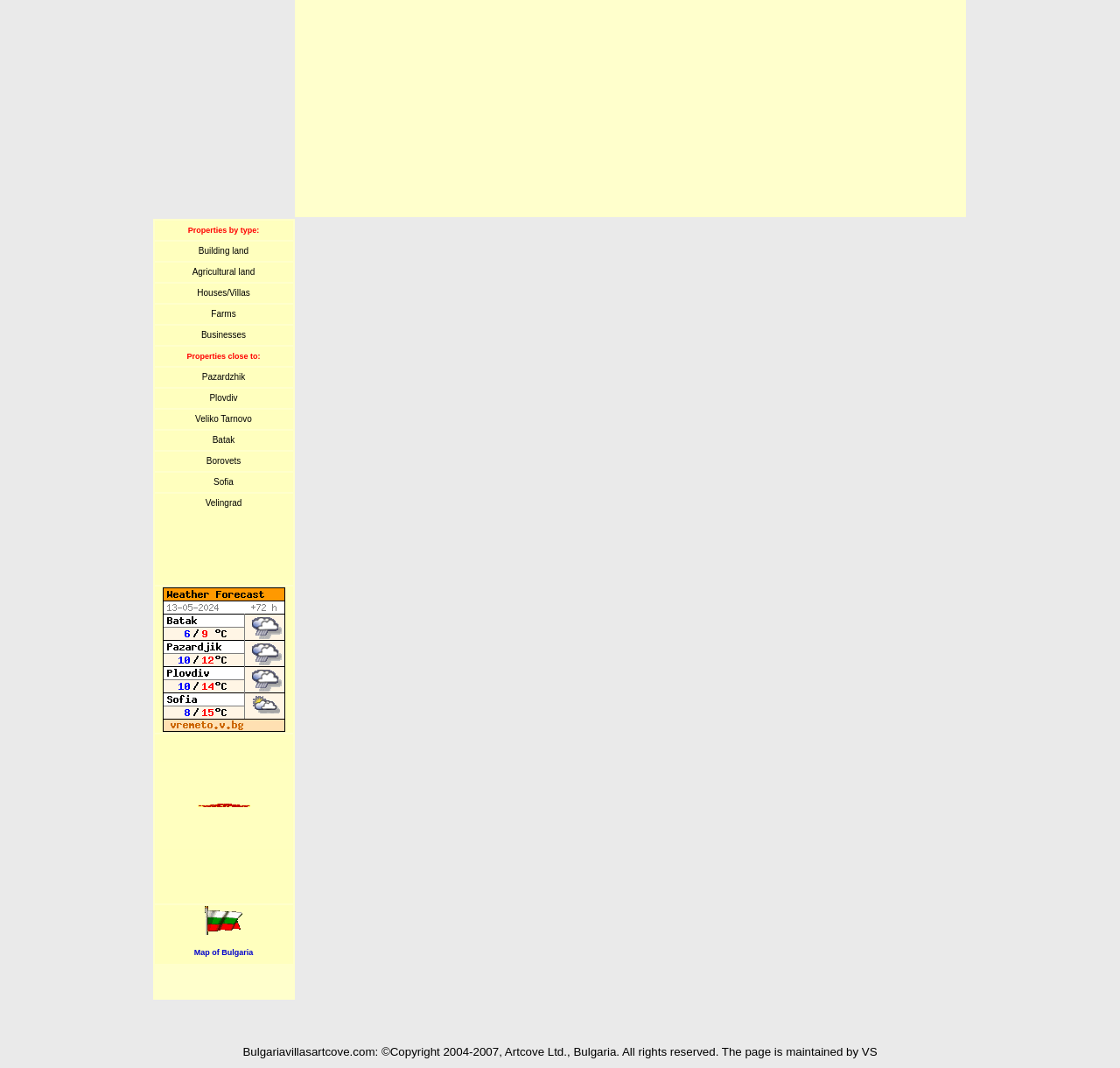Please determine the bounding box coordinates of the section I need to click to accomplish this instruction: "View properties in Pazardzhik".

[0.18, 0.349, 0.219, 0.358]